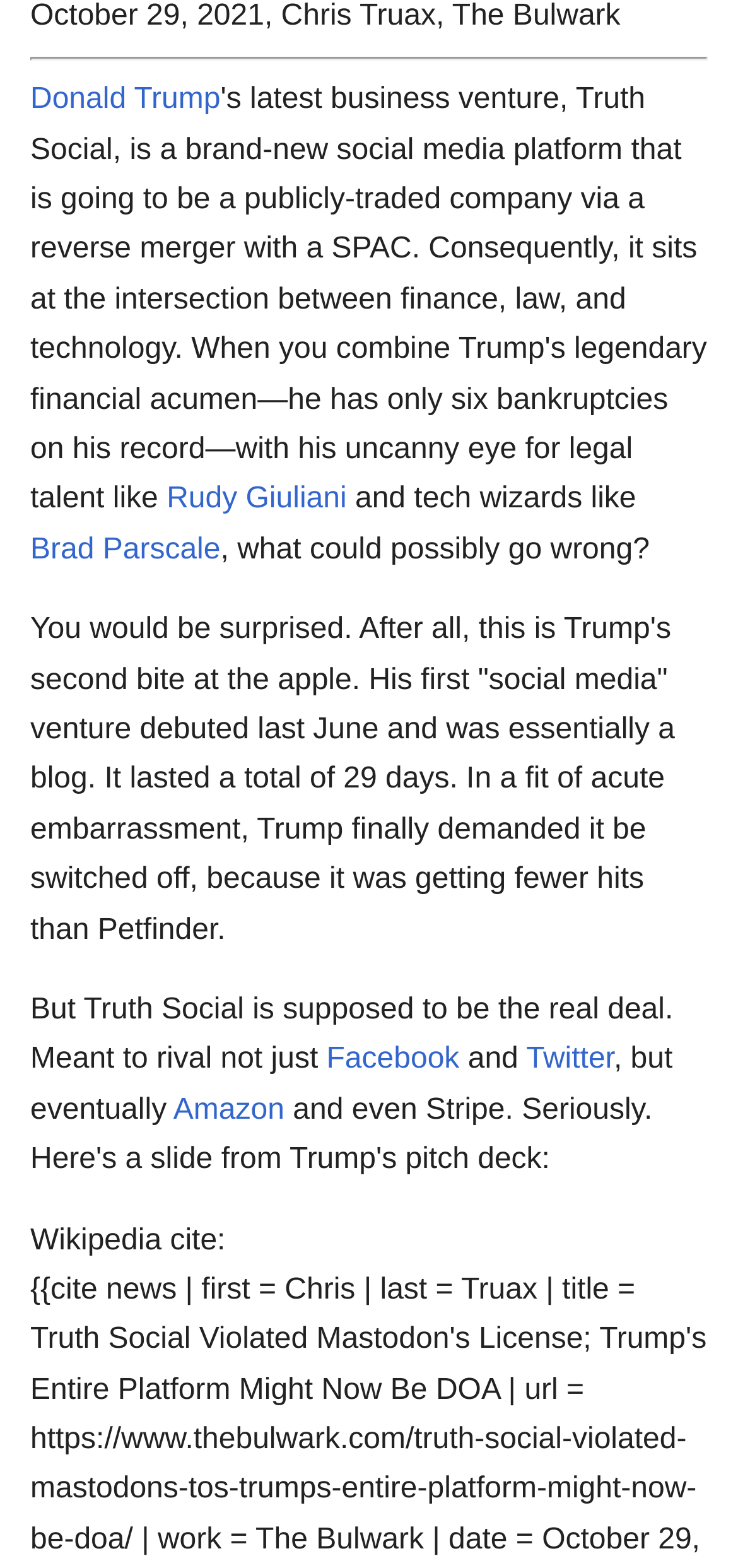Using the webpage screenshot and the element description Donald Trump, determine the bounding box coordinates. Specify the coordinates in the format (top-left x, top-left y, bottom-right x, bottom-right y) with values ranging from 0 to 1.

[0.041, 0.053, 0.299, 0.074]